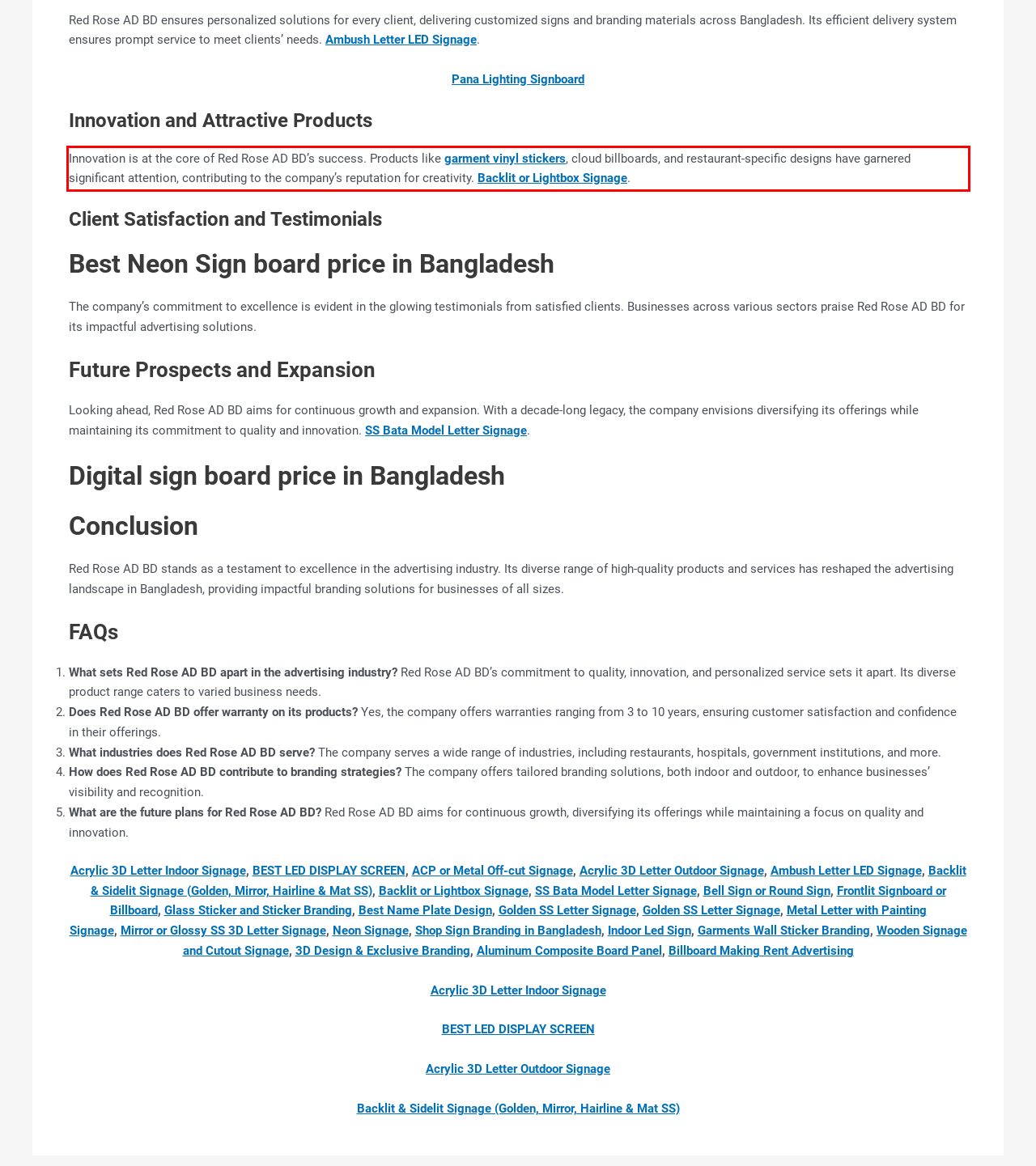You have a screenshot of a webpage with a UI element highlighted by a red bounding box. Use OCR to obtain the text within this highlighted area.

Innovation is at the core of Red Rose AD BD’s success. Products like garment vinyl stickers, cloud billboards, and restaurant-specific designs have garnered significant attention, contributing to the company’s reputation for creativity. Backlit or Lightbox Signage.